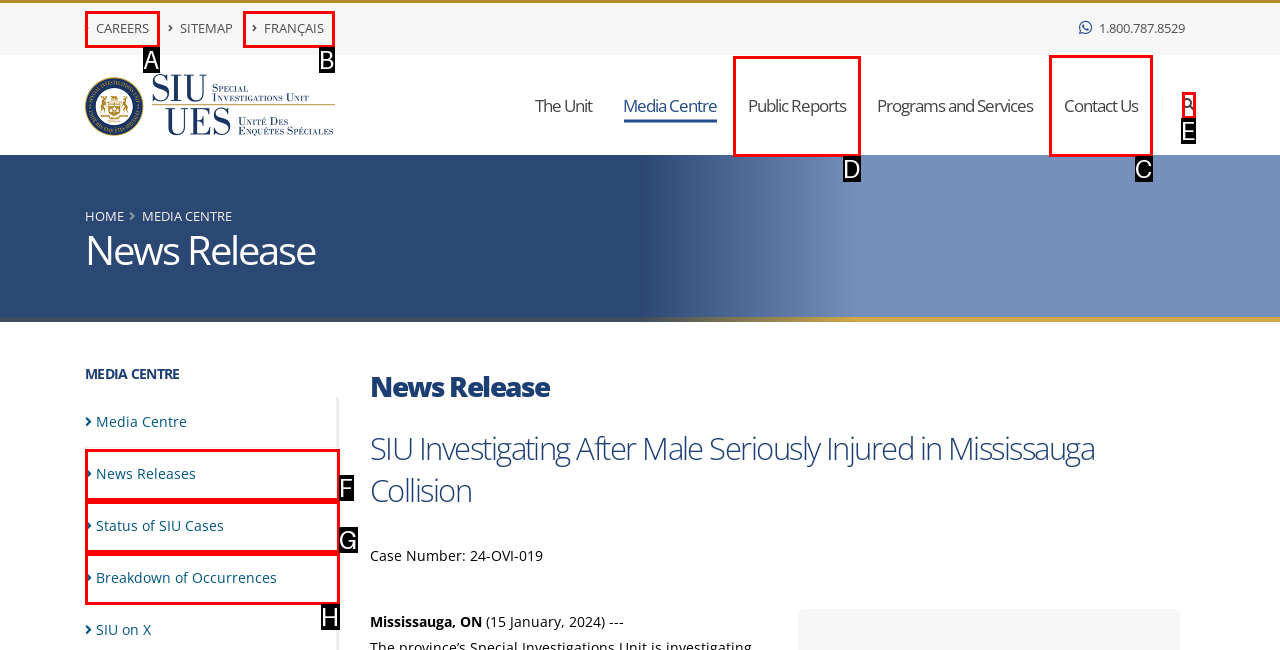Choose the letter of the option you need to click to Contact Us. Answer with the letter only.

C